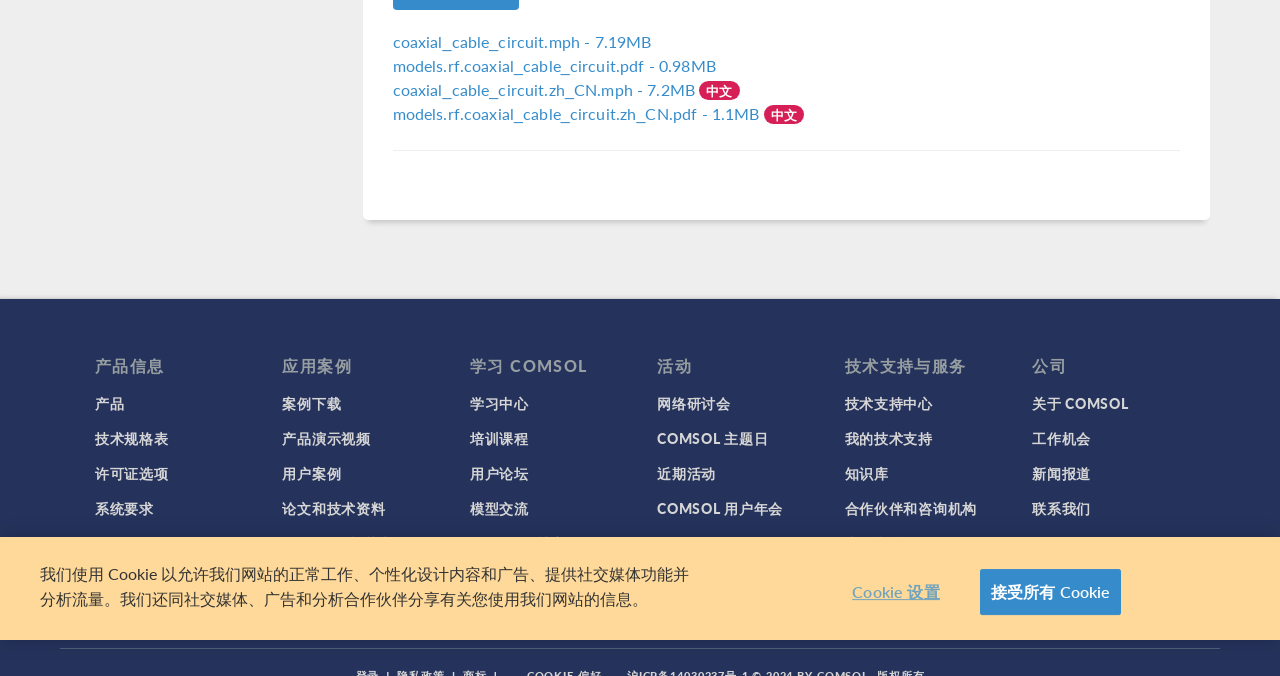Identify the bounding box coordinates for the UI element described by the following text: "Home". Provide the coordinates as four float numbers between 0 and 1, in the format [left, top, right, bottom].

None